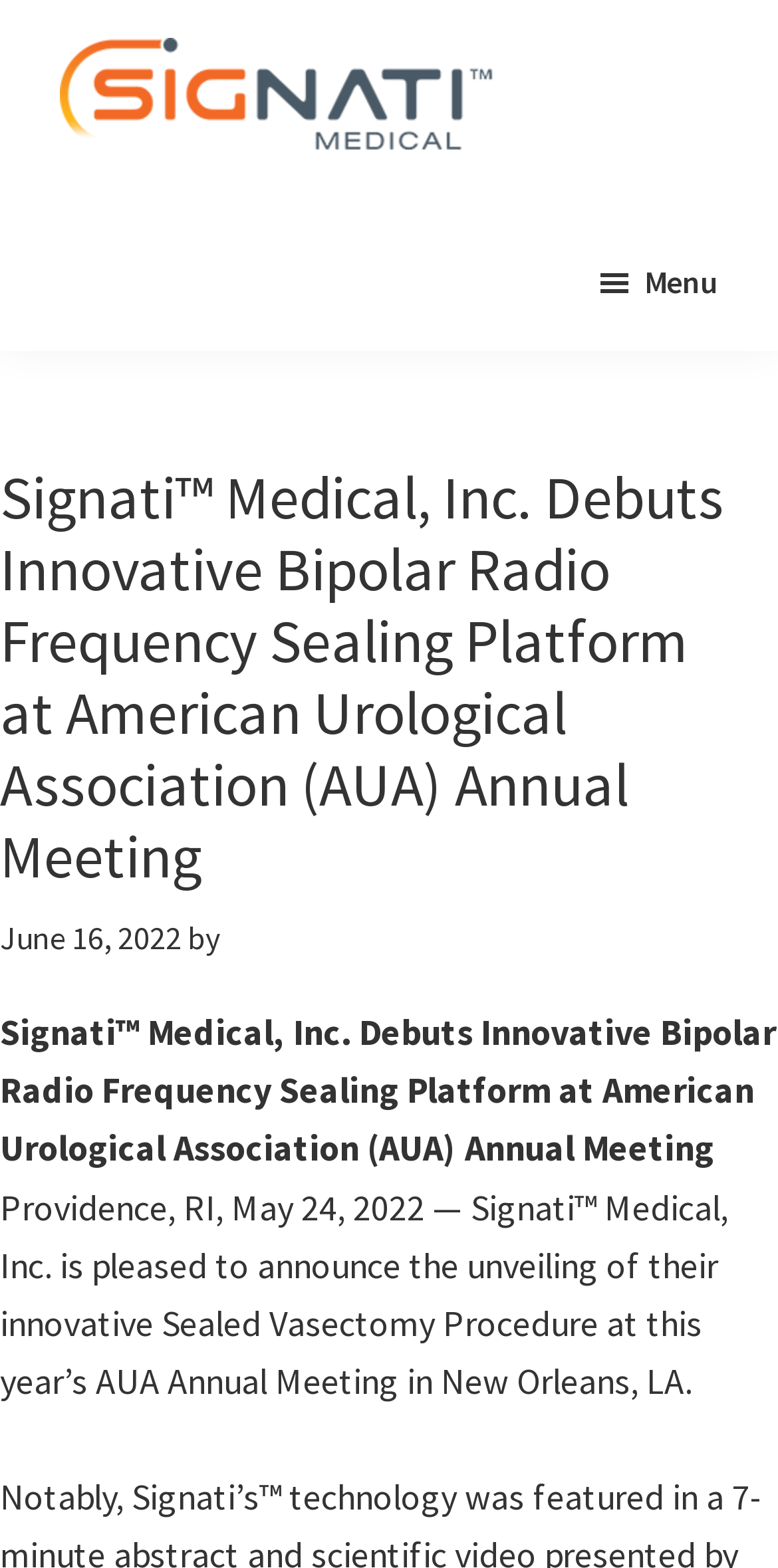Where is the AUA Annual Meeting held?
Examine the webpage screenshot and provide an in-depth answer to the question.

According to the webpage content, the AUA Annual Meeting is held in New Orleans, LA, as mentioned in the paragraph describing the event.